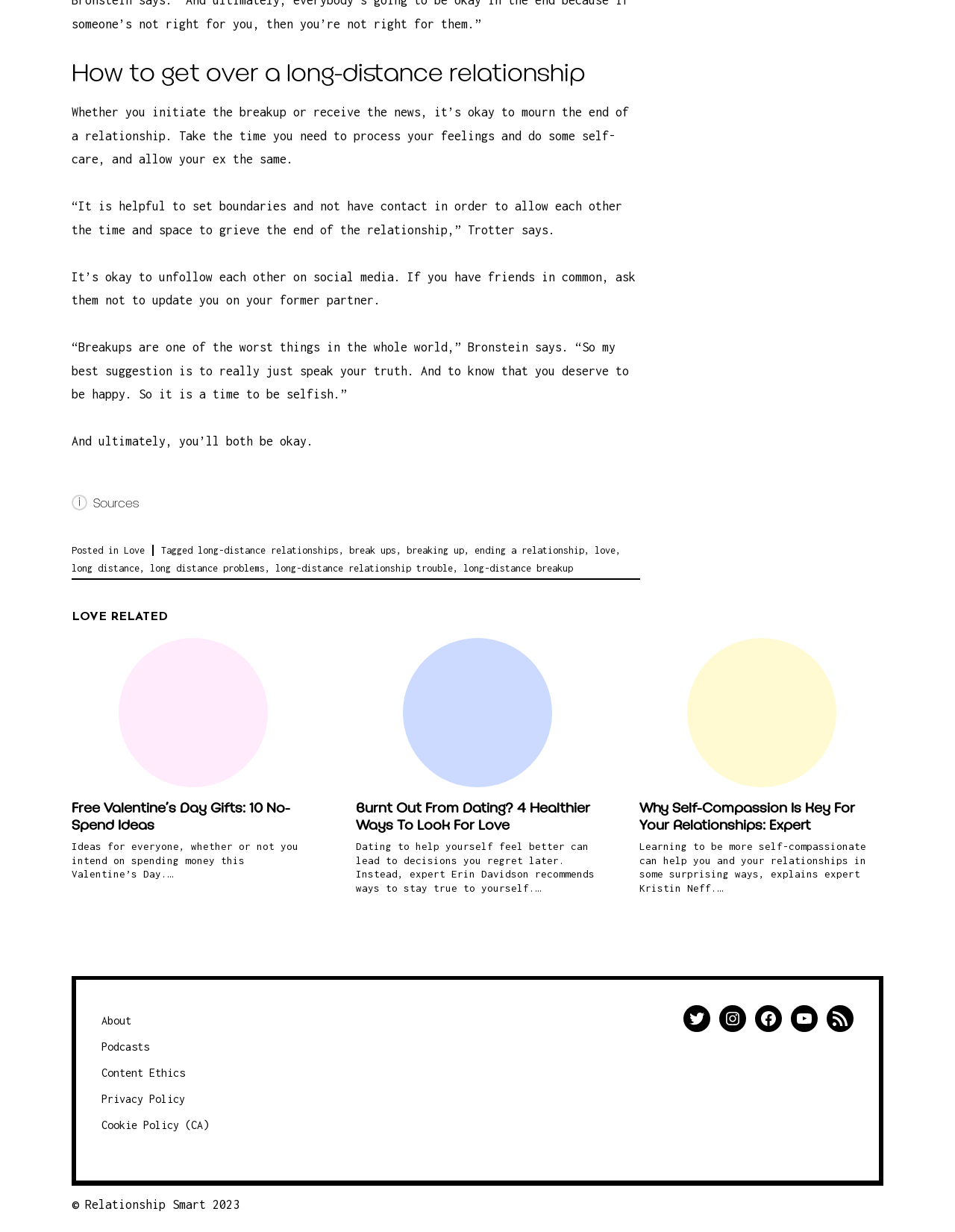Utilize the details in the image to give a detailed response to the question: What is the category of the article 'Free Valentine’s Day Gifts: 10 No-Spend Ideas'?

The article 'Free Valentine’s Day Gifts: 10 No-Spend Ideas' is categorized under 'Love' as it provides ideas for celebrating Valentine's Day without spending money, which is a topic related to love and relationships.